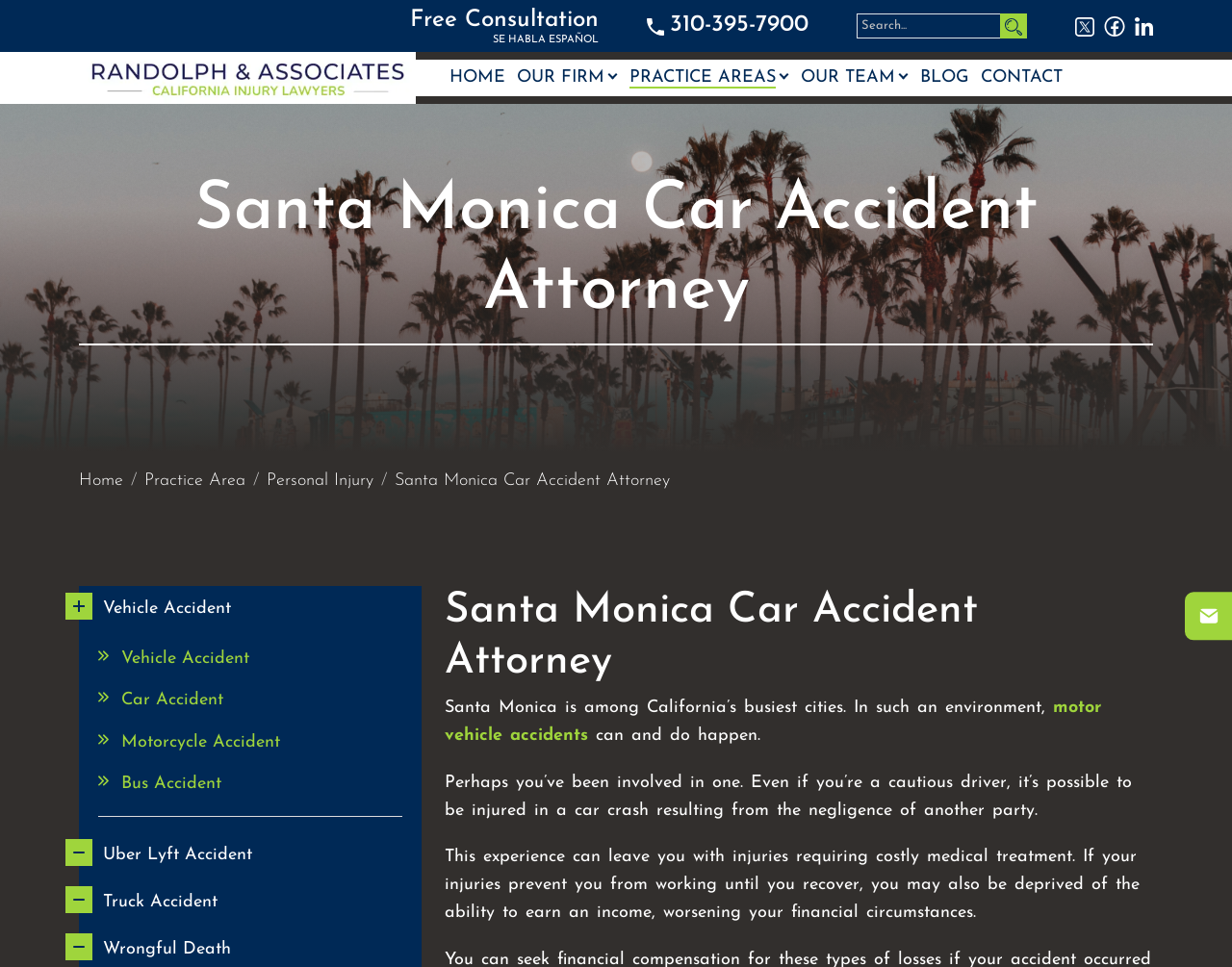Provide an in-depth caption for the webpage.

The webpage is about a law firm specializing in car crash cases in Santa Monica. At the top, there is a logo of the law firm, Randolph Associates, and a navigation menu with links to different sections of the website, including "Home", "Our Firm", "Practice Areas", "Our Team", "Blog", and "Contact". 

Below the navigation menu, there is a heading that reads "Santa Monica Car Accident Attorney". Underneath, there is a breadcrumb navigation showing the current page's location in the website's hierarchy. 

To the right of the breadcrumb navigation, there is a section with a "Free Consultation" label, followed by a "SE HABLA ESPAÑOL" text, indicating that the law firm offers services in Spanish. Next to these texts, there is a phone icon with a phone number "310-395-7900" and a search bar with a search button.

On the top-right corner, there are three social media links, each represented by an icon. 

The main content of the webpage starts with a heading "Santa Monica Car Accident Attorney" and a paragraph describing the city of Santa Monica as a busy environment where motor vehicle accidents can happen. The text explains that even cautious drivers can be injured in a car crash due to someone else's negligence, resulting in costly medical treatment and potential loss of income.

Below this paragraph, there are links to different practice areas, including "Vehicle Accident", "Car Accident", "Motorcycle Accident", "Bus Accident", "Uber Lyft Accident", "Truck Accident", and "Wrongful Death". 

At the bottom-right corner, there is a "Mail Icon" image.